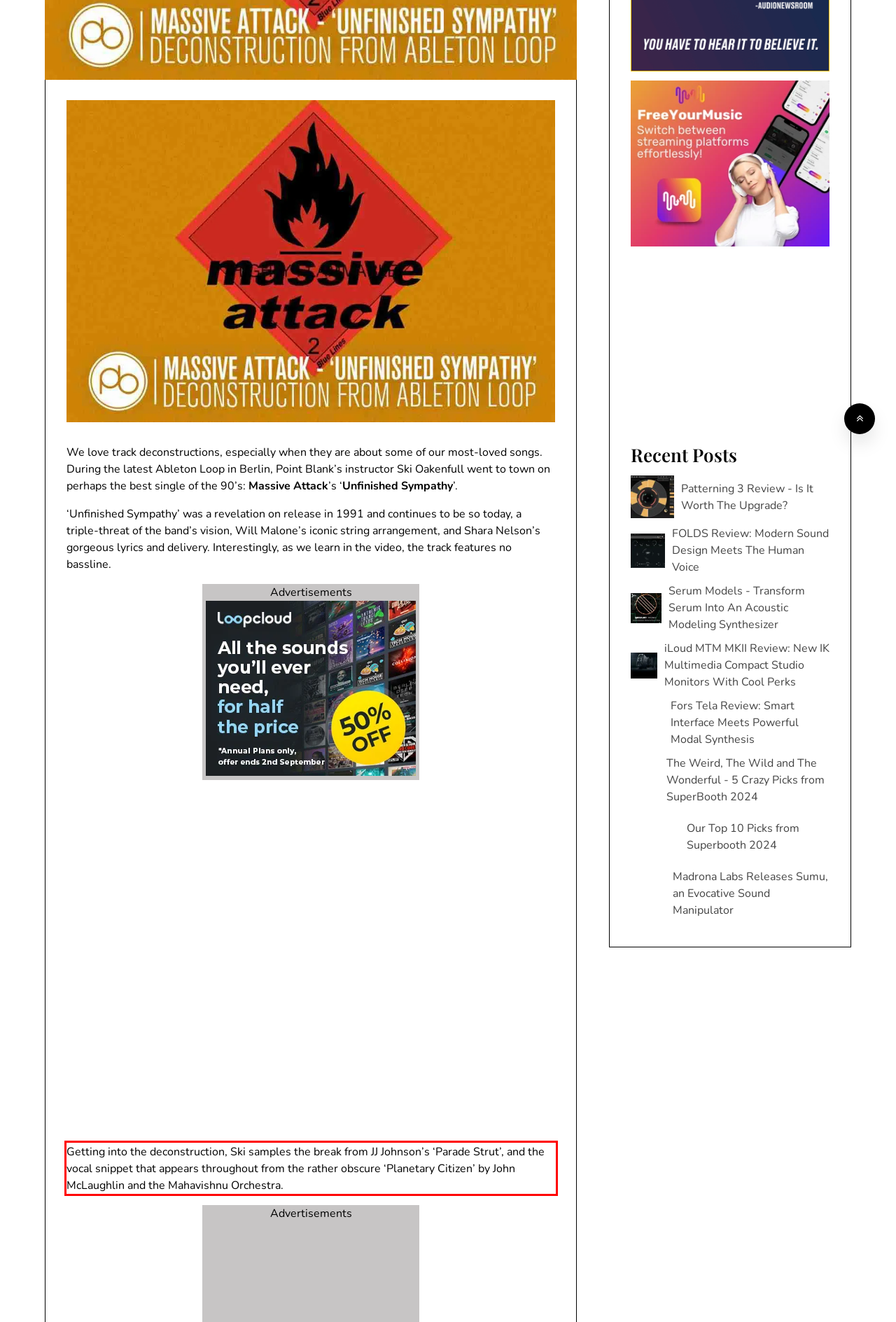Please extract the text content within the red bounding box on the webpage screenshot using OCR.

Getting into the deconstruction, Ski samples the break from JJ Johnson’s ‘Parade Strut’, and the vocal snippet that appears throughout from the rather obscure ‘Planetary Citizen’ by John McLaughlin and the Mahavishnu Orchestra.